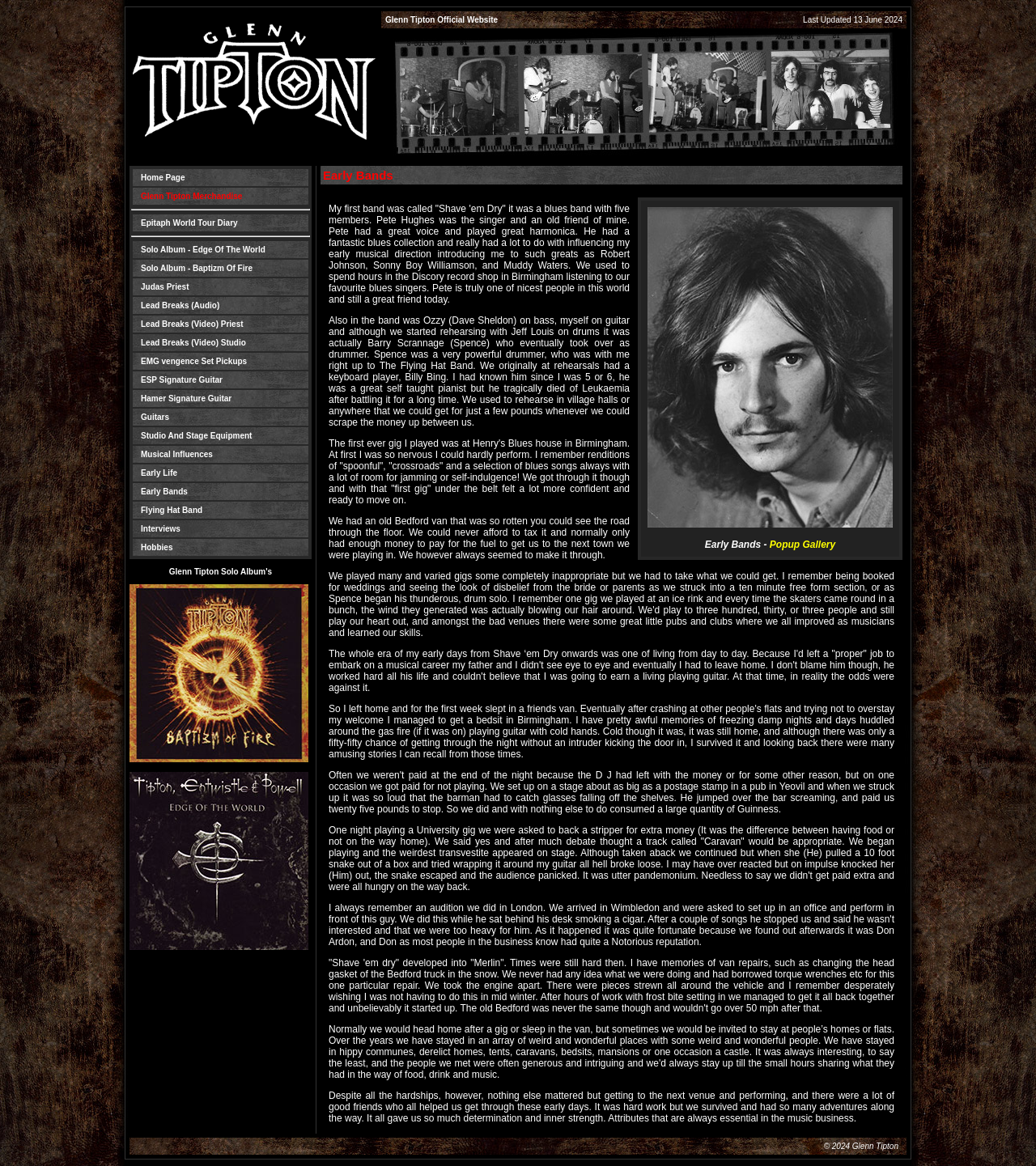Kindly determine the bounding box coordinates for the clickable area to achieve the given instruction: "view Early Bands".

[0.309, 0.142, 0.871, 0.158]